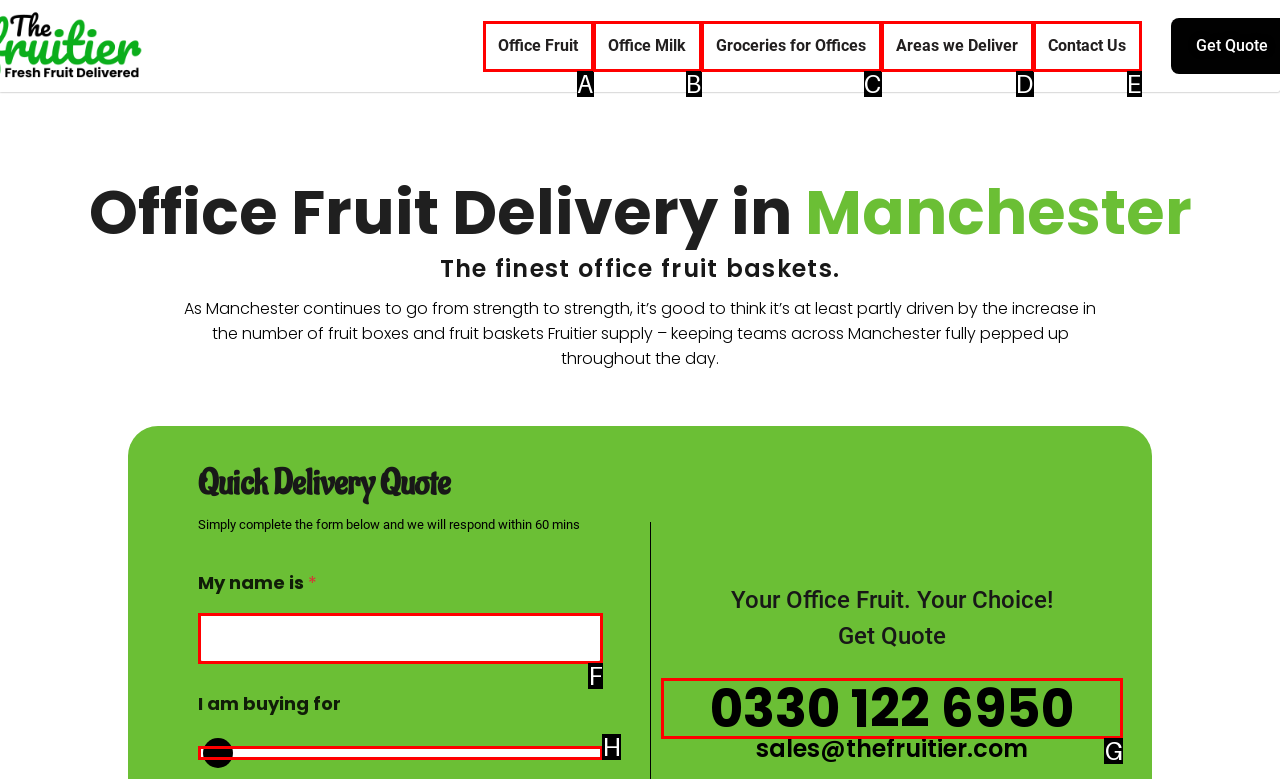Indicate the HTML element that should be clicked to perform the task: Enter first name Reply with the letter corresponding to the chosen option.

None